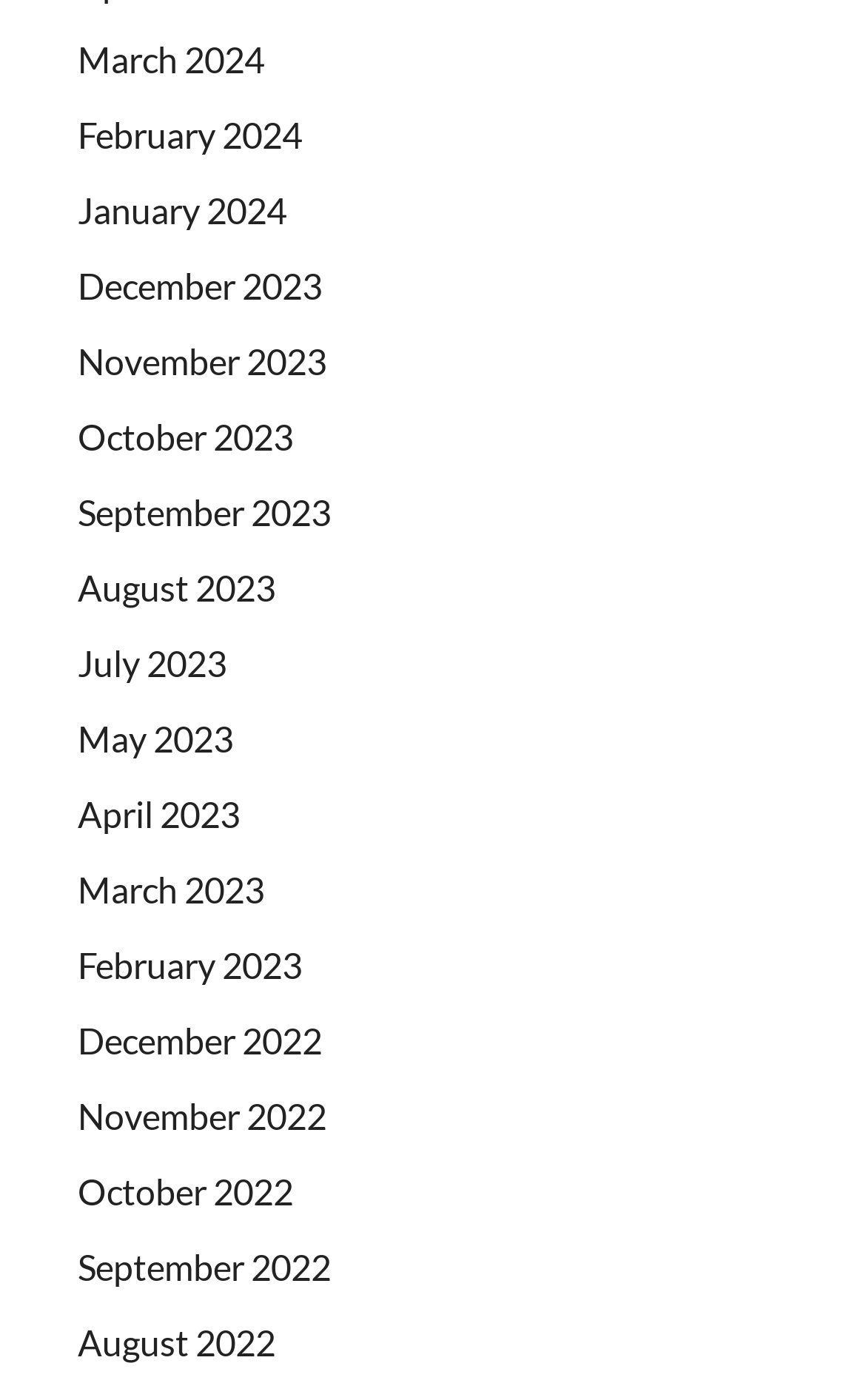Use a single word or phrase to answer the question: 
Are the months listed in chronological order?

Yes